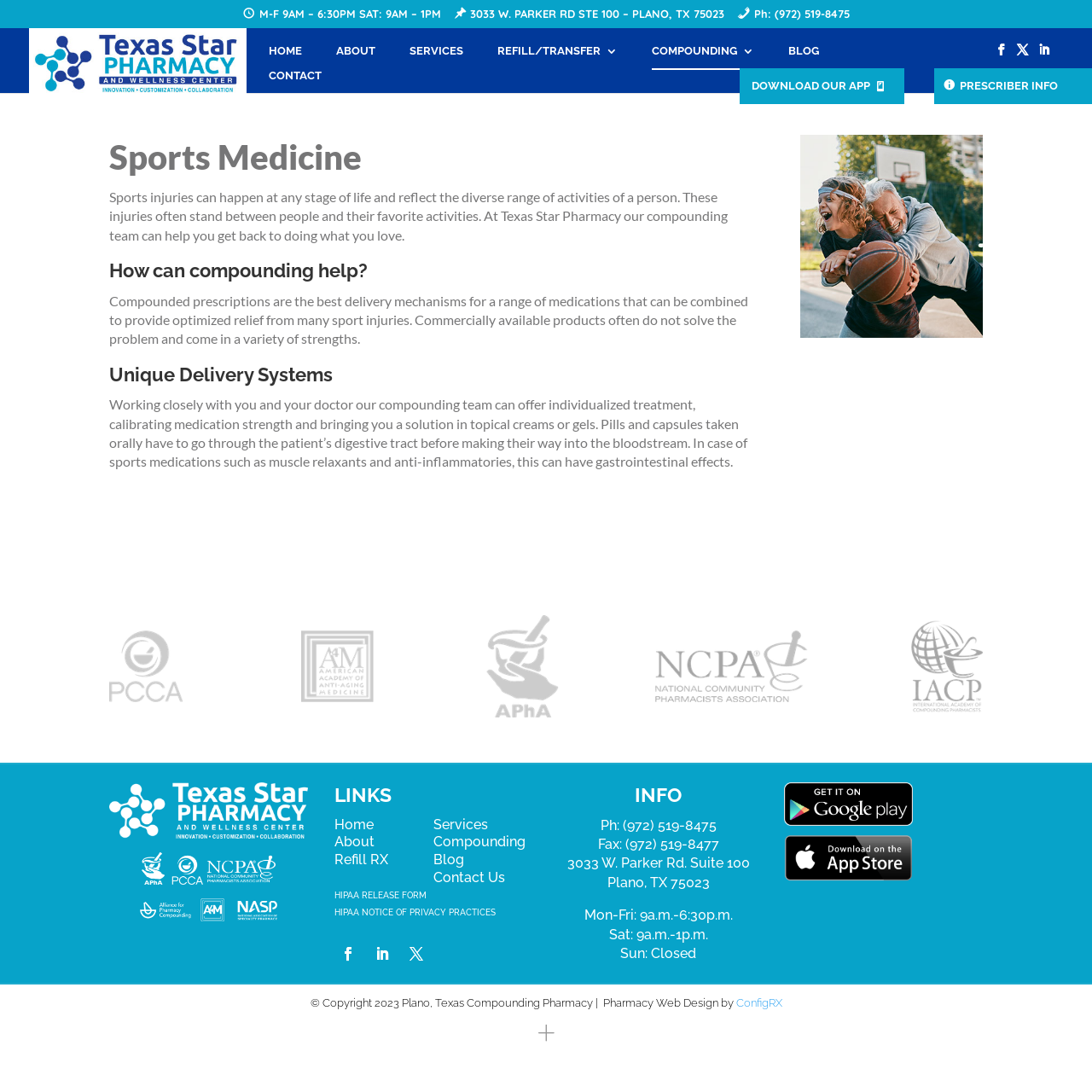Indicate the bounding box coordinates of the clickable region to achieve the following instruction: "Call the pharmacy at (972) 519-8475."

[0.675, 0.008, 0.778, 0.026]